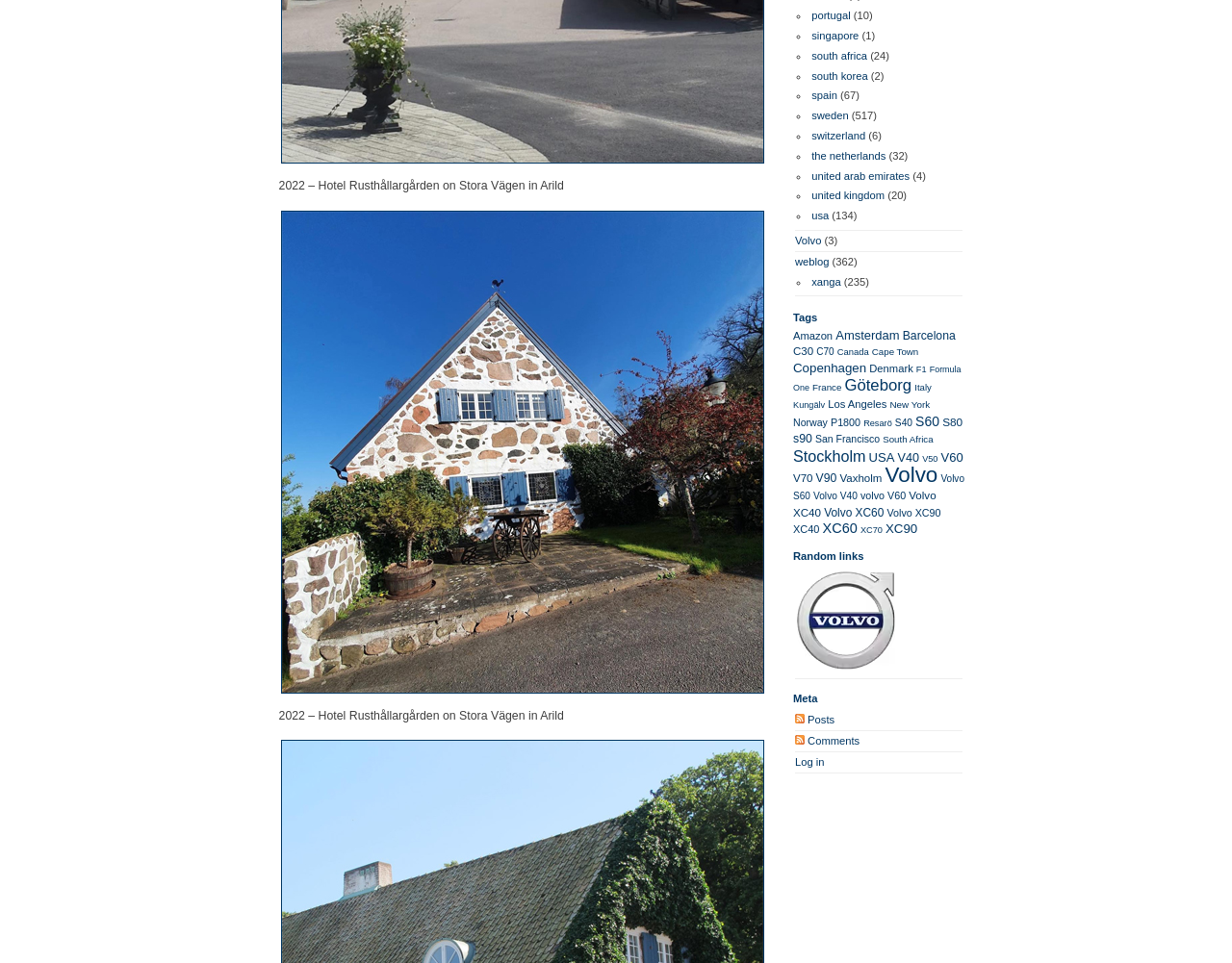Could you find the bounding box coordinates of the clickable area to complete this instruction: "Explore Volvo-related items"?

[0.645, 0.244, 0.667, 0.256]